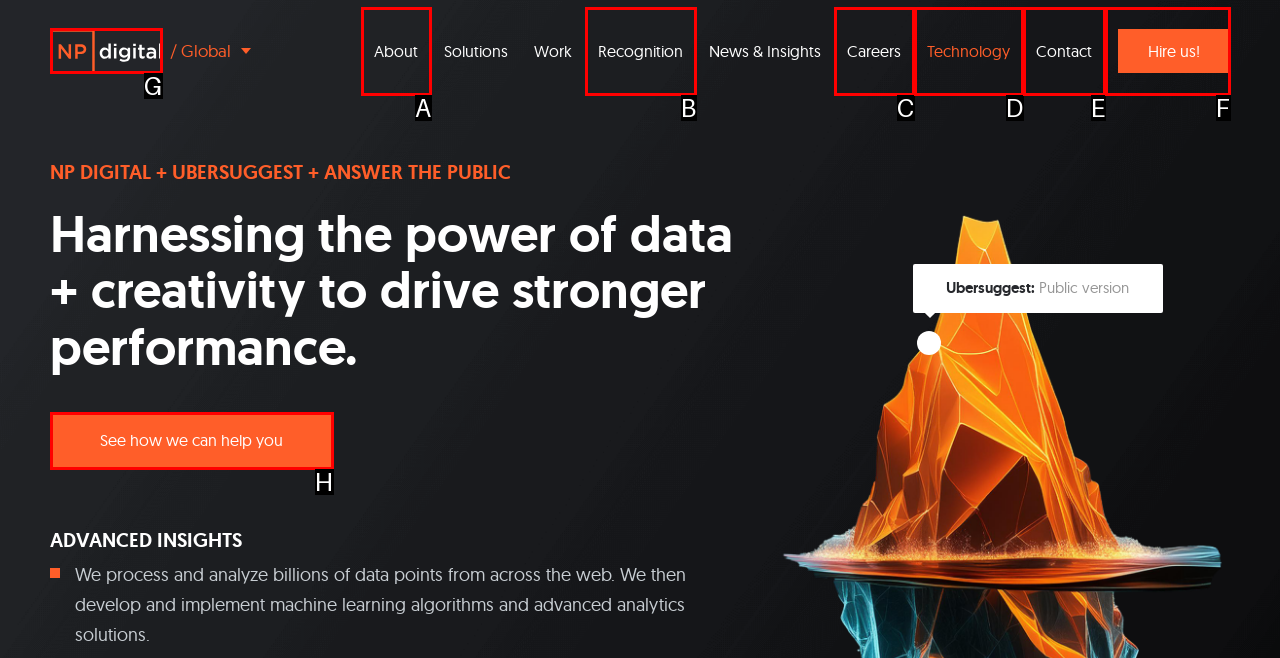Determine the option that aligns with this description: aria-label="NPD Global"
Reply with the option's letter directly.

G